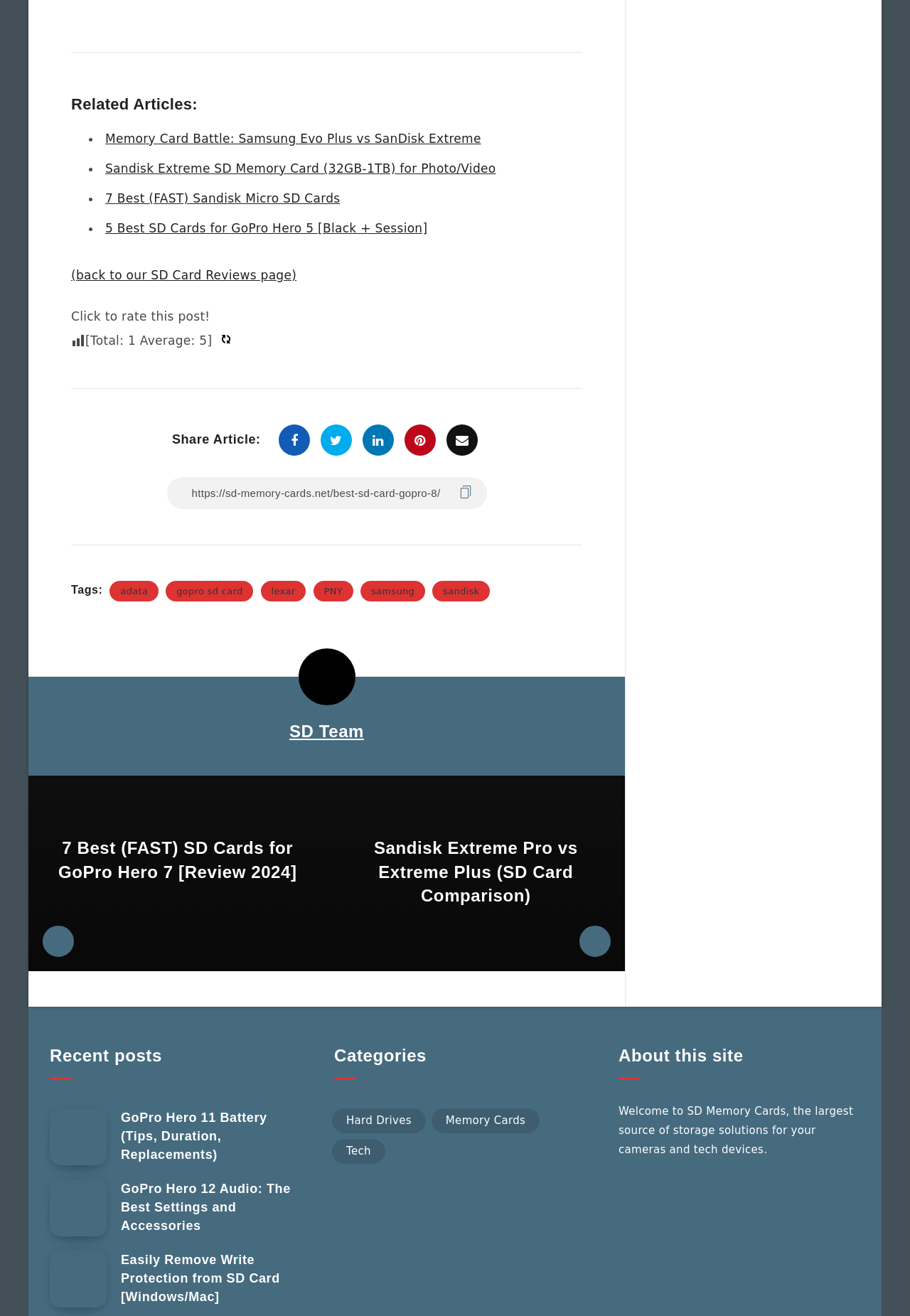Respond with a single word or phrase to the following question:
How many items are in the 'Memory Cards' category?

163 items